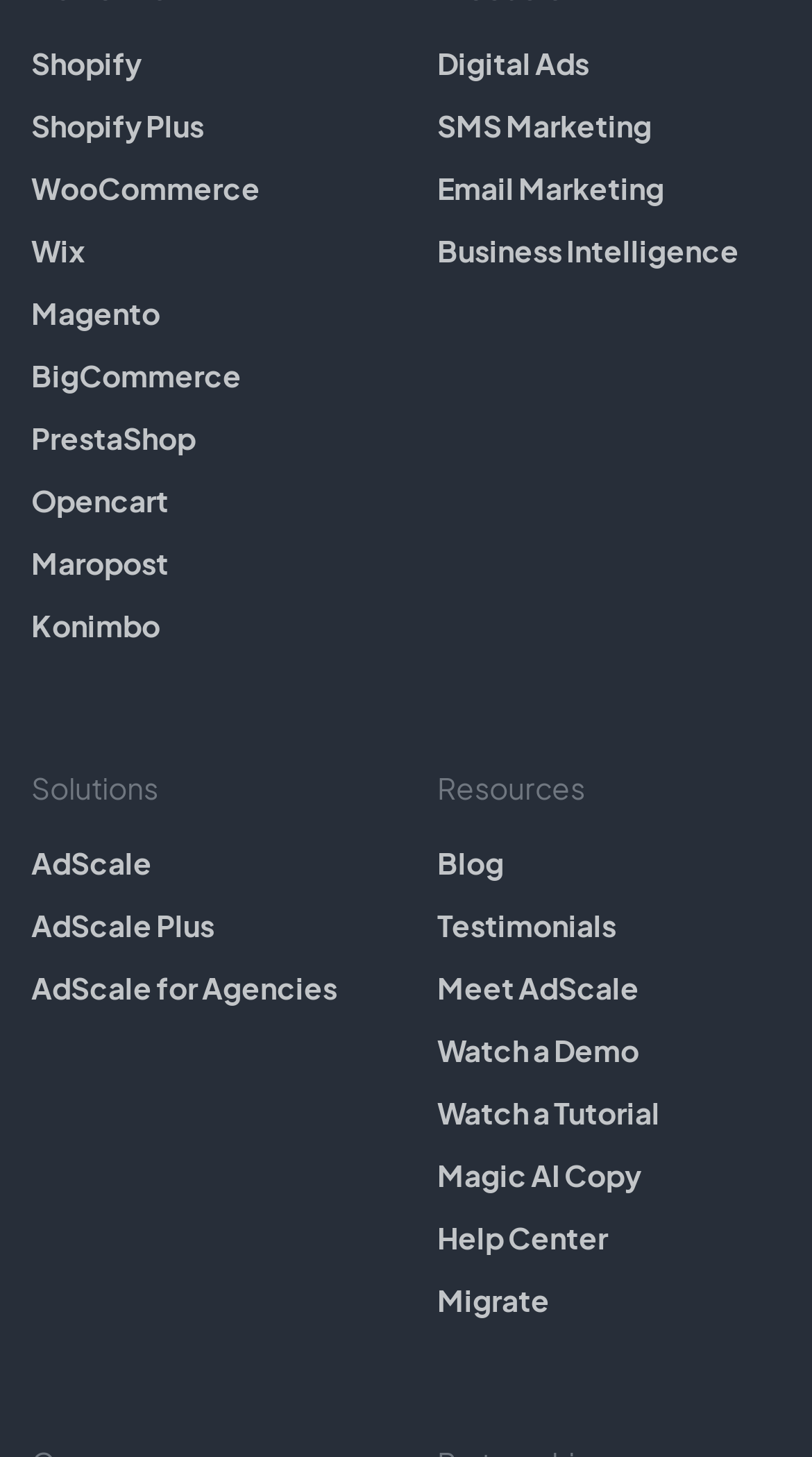Find the bounding box coordinates of the clickable area that will achieve the following instruction: "Read the Blog".

[0.538, 0.578, 0.962, 0.607]